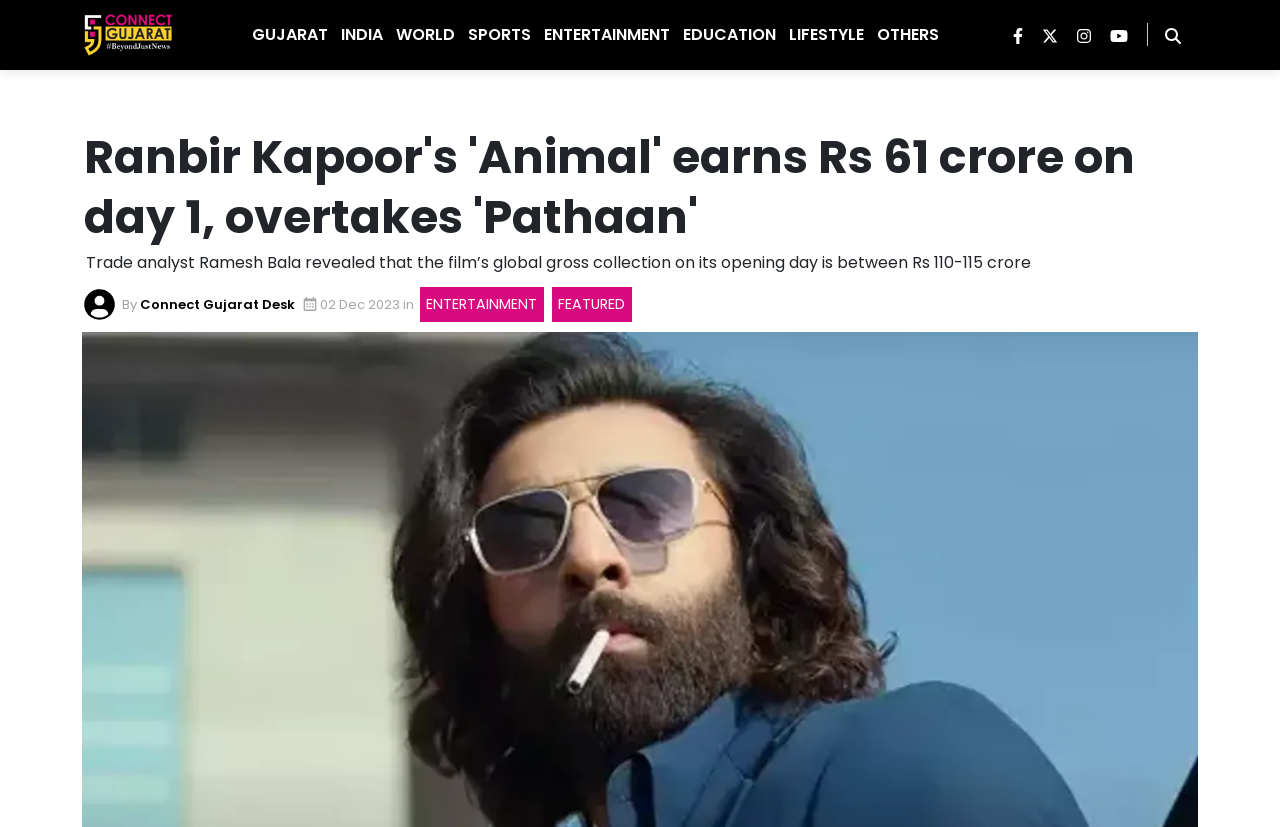Refer to the image and provide an in-depth answer to the question:
What is the category of the article?

The article is categorized under 'Entertainment' as indicated by the link 'Entertainment' with the text 'ENTERTAINMENT' near the bottom of the page.